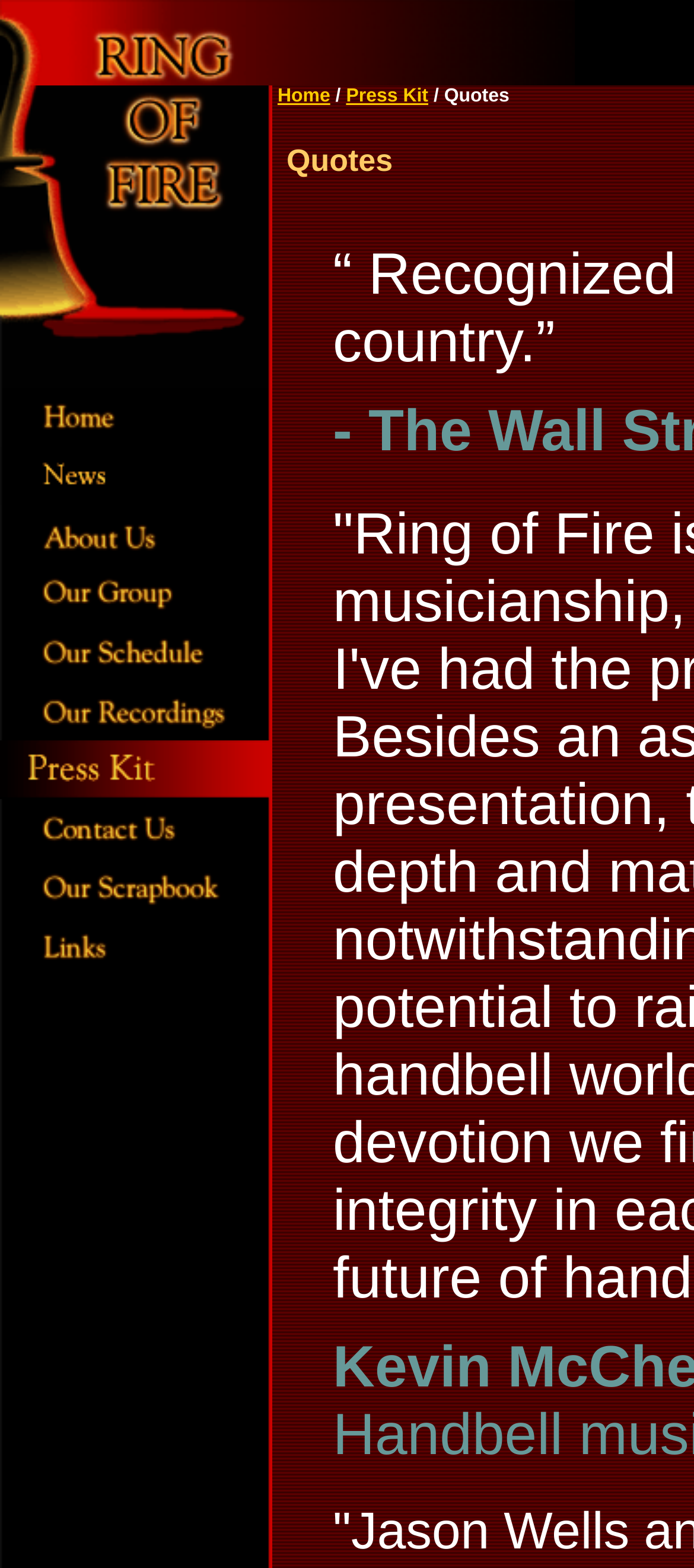Can you find the bounding box coordinates for the element that needs to be clicked to execute this instruction: "Click the image at the top"? The coordinates should be given as four float numbers between 0 and 1, i.e., [left, top, right, bottom].

[0.0, 0.0, 0.392, 0.054]